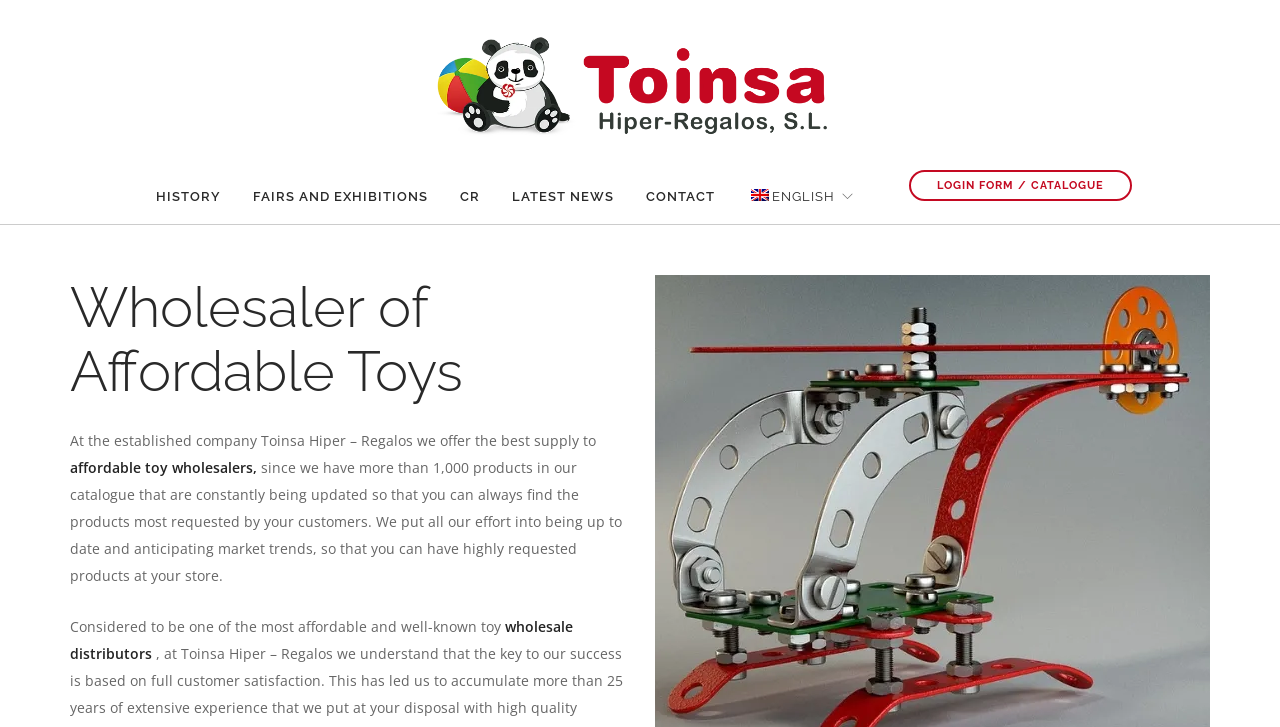Locate the bounding box coordinates of the area to click to fulfill this instruction: "login to the catalogue". The bounding box should be presented as four float numbers between 0 and 1, in the order [left, top, right, bottom].

[0.71, 0.234, 0.885, 0.276]